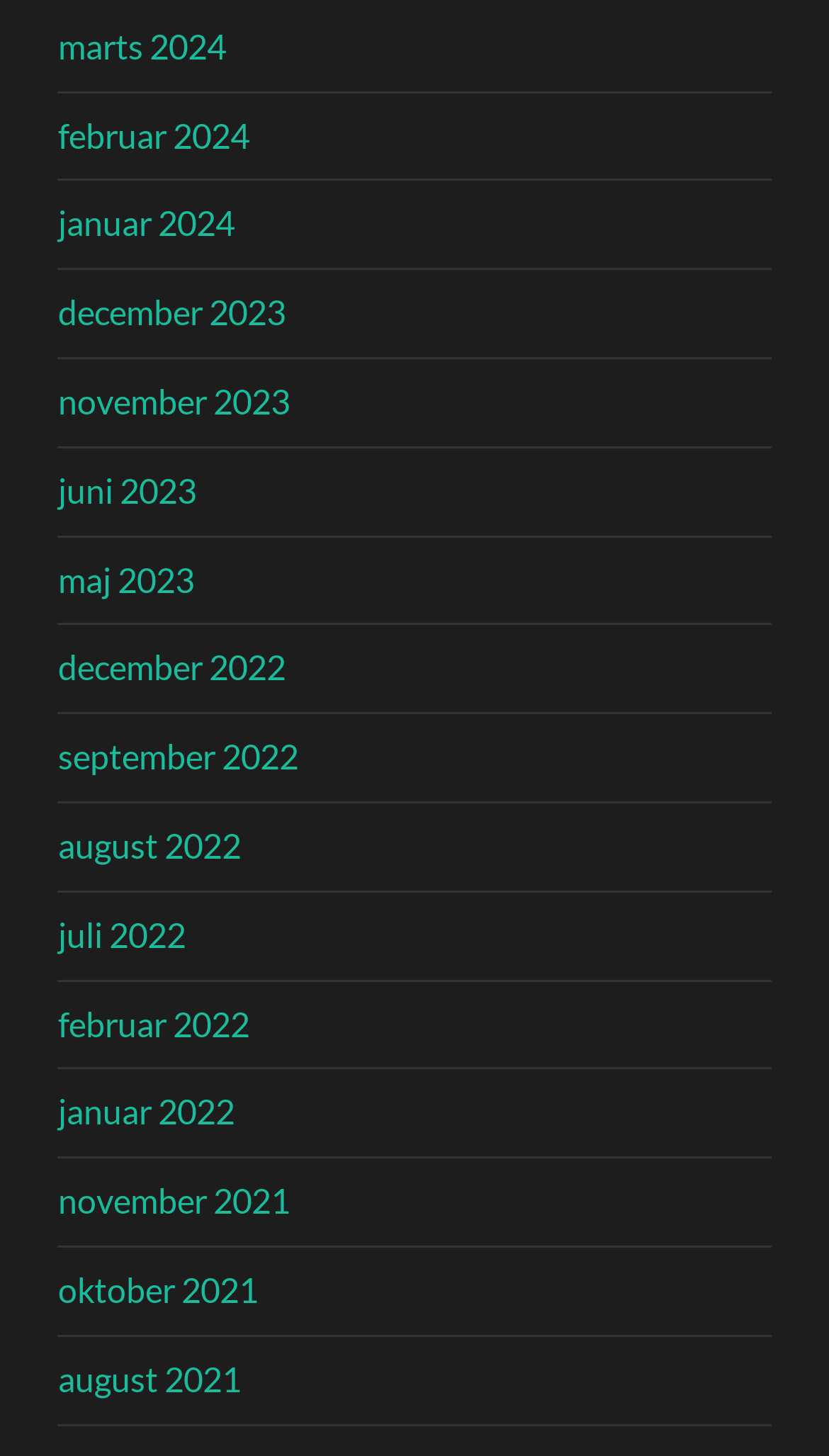What is the earliest month listed?
Refer to the image and provide a one-word or short phrase answer.

november 2021